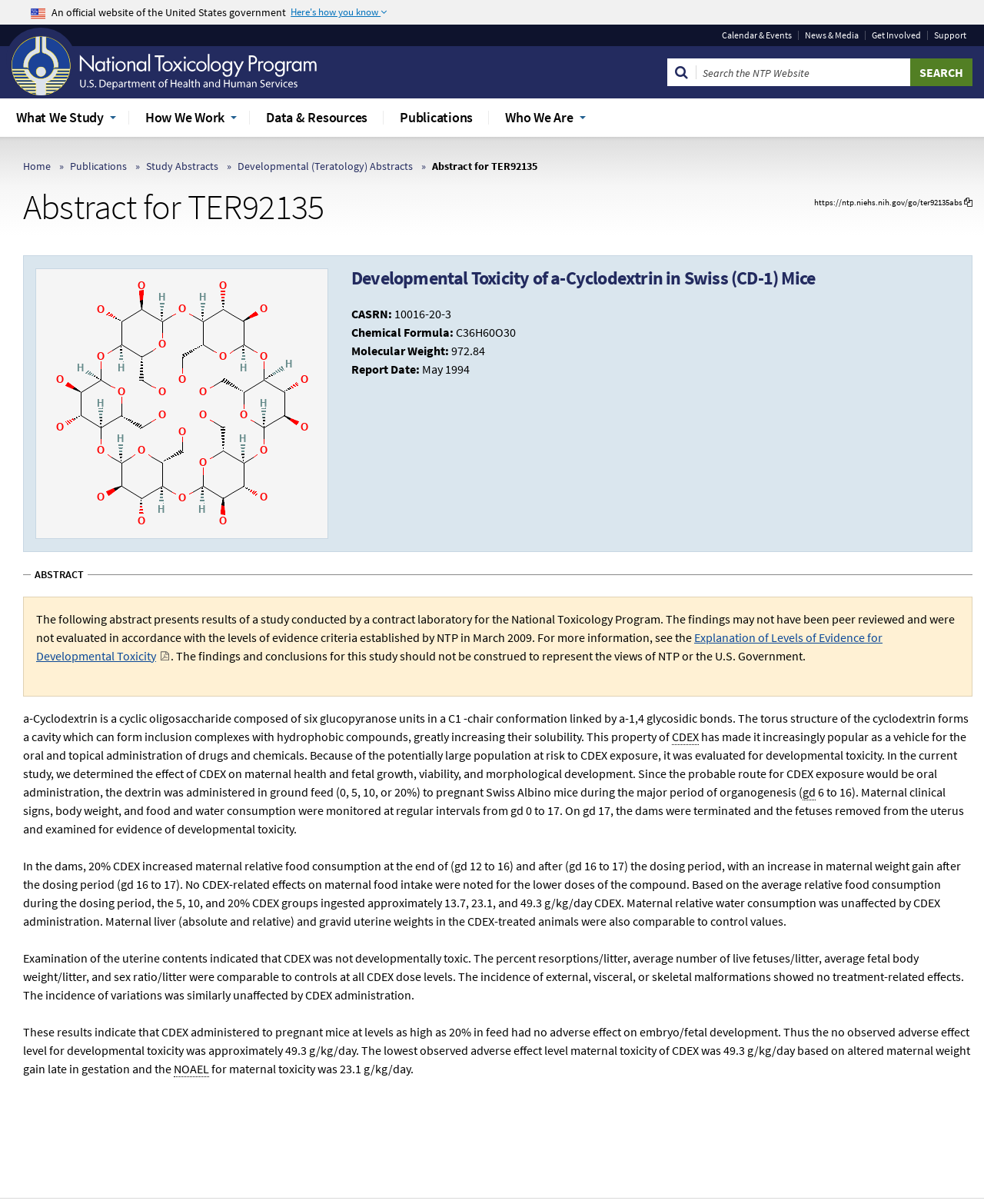What is the chemical formula of a-Cyclodextrin?
Make sure to answer the question with a detailed and comprehensive explanation.

The chemical formula of a-Cyclodextrin can be found in the section 'Developmental Toxicity of a-Cyclodextrin in Swiss (CD-1) Mice' where it is stated as 'Chemical Formula: C36H60O30'.